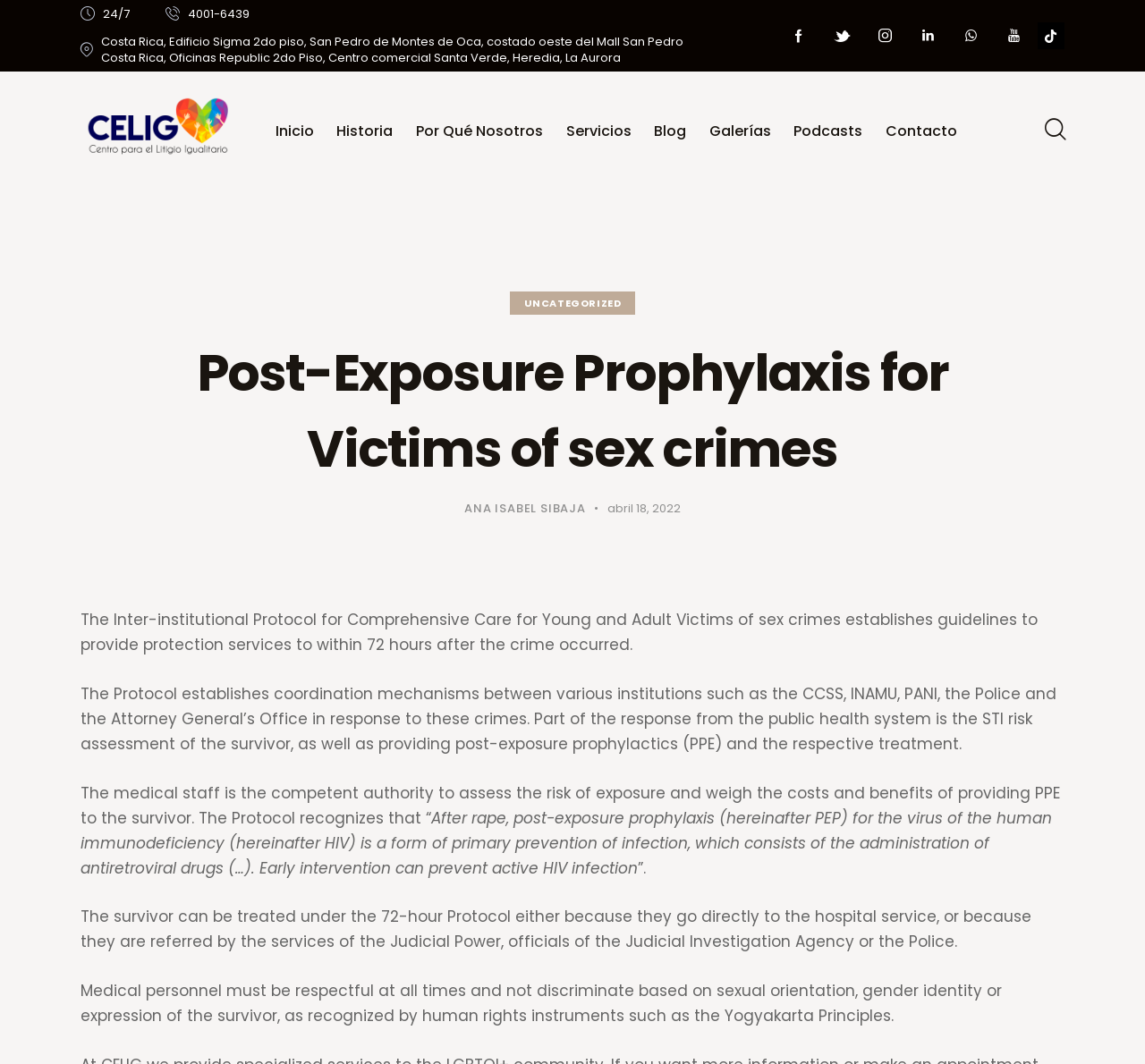Locate the UI element described as follows: "ByAna Isabel Sibaja". Return the bounding box coordinates as four float numbers between 0 and 1 in the order [left, top, right, bottom].

[0.406, 0.47, 0.528, 0.486]